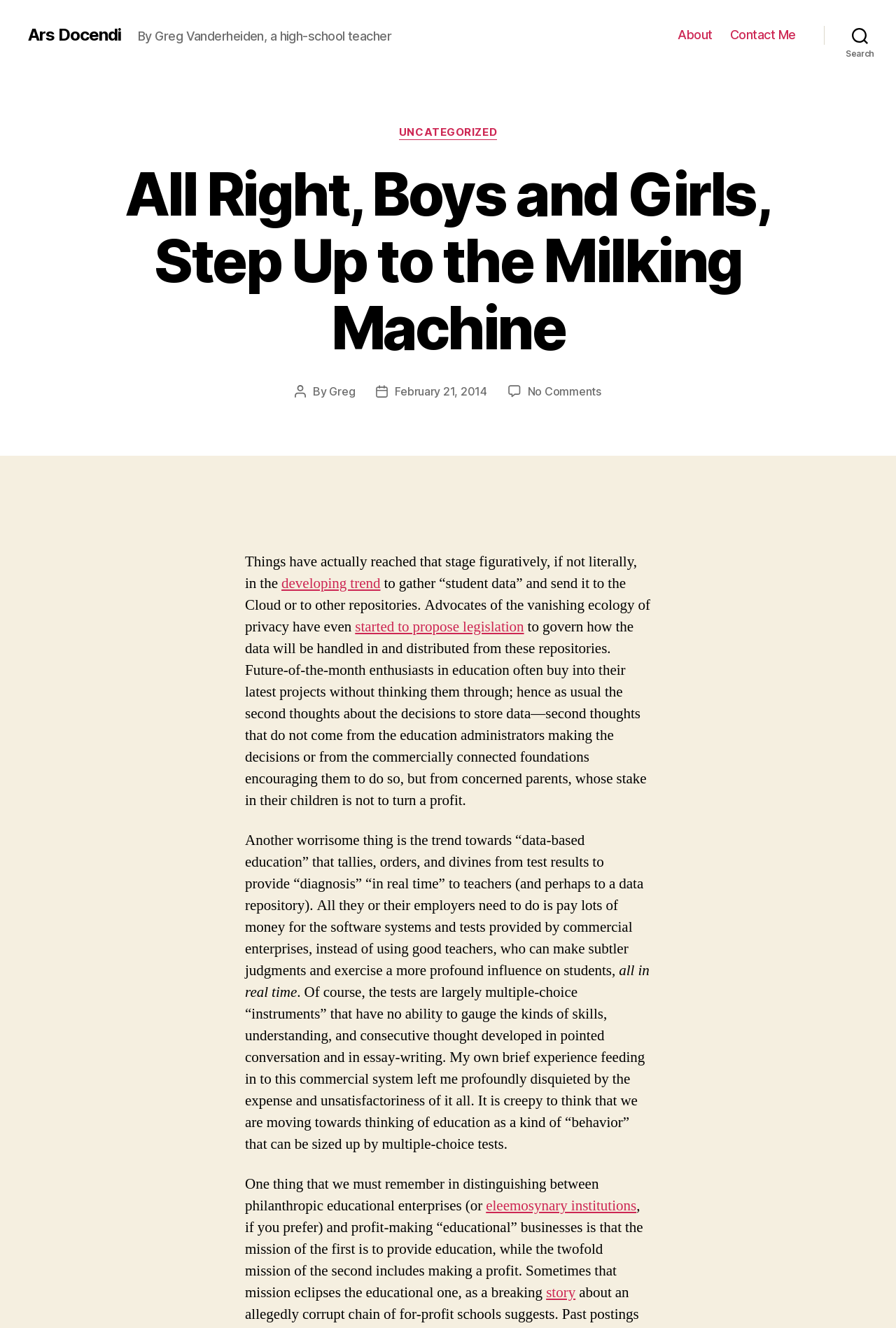Convey a detailed summary of the webpage, mentioning all key elements.

The webpage is an article titled "All Right, Boys and Girls, Step Up to the Milking Machine – Ars Docendi" written by Greg Vanderheiden, a high-school teacher. At the top left, there is a link to "Ars Docendi". Below the title, the author's name and description are displayed. 

On the top right, there is a horizontal navigation menu with links to "About" and "Contact Me". Next to the navigation menu, a search button is located.

The main content of the article is divided into several sections. The first section has a heading with the same title as the webpage. Below the heading, there are details about the post author and date. 

The article's body text is divided into several paragraphs, discussing topics such as student data, privacy, and data-based education. There are several links embedded within the text, including "developing trend", "started to propose legislation", "eleemosynary institutions", and "breaking story". The text also mentions the author's personal experience with commercial educational systems and expresses concerns about the trend towards data-based education.

At the bottom of the article, there is a link to "No Comments on All Right, Boys and Girls, Step Up to the Milking Machine", indicating that there are no comments on the article.